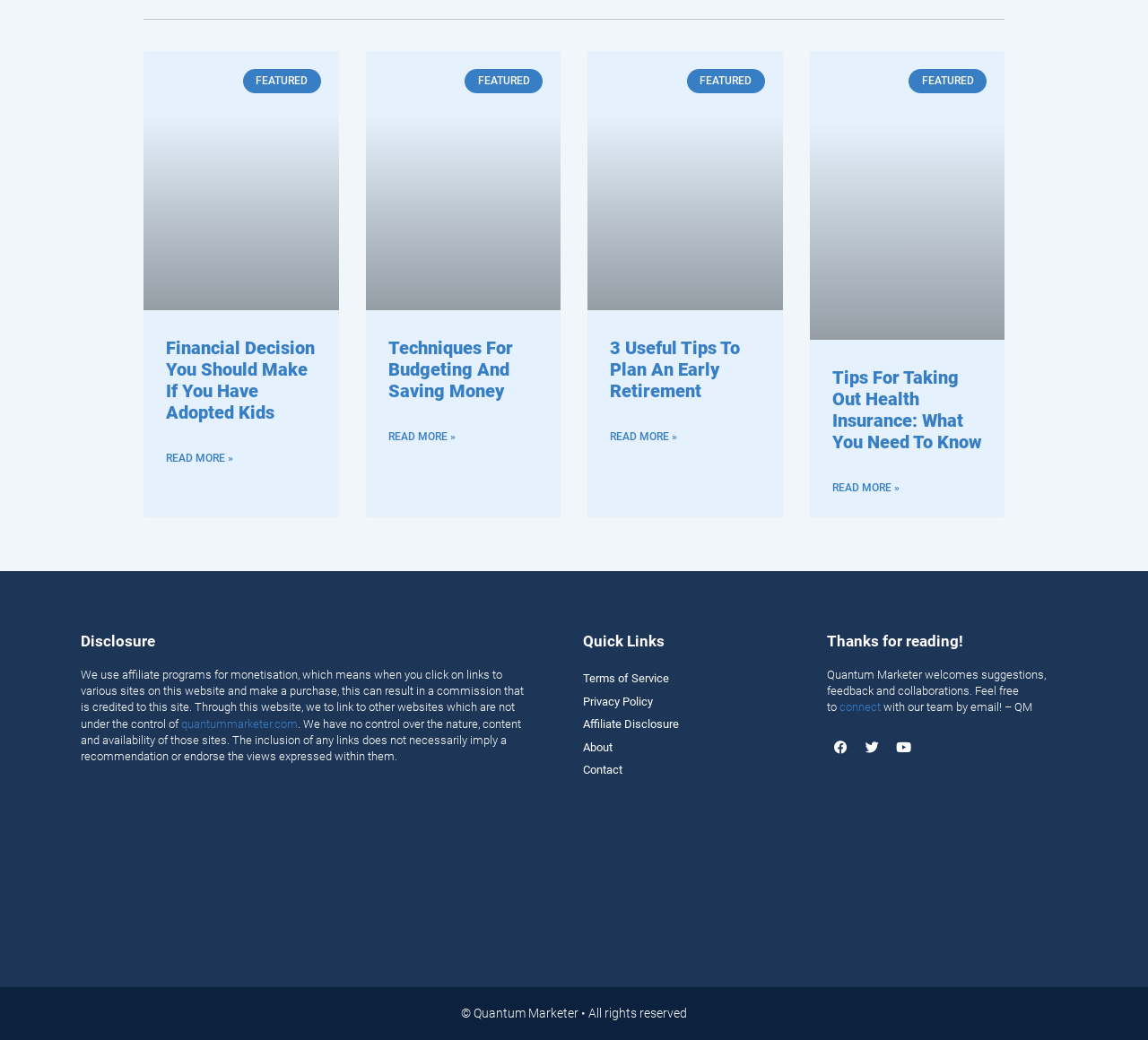Answer the question below in one word or phrase:
What is the name of the website?

Quantum Marketer